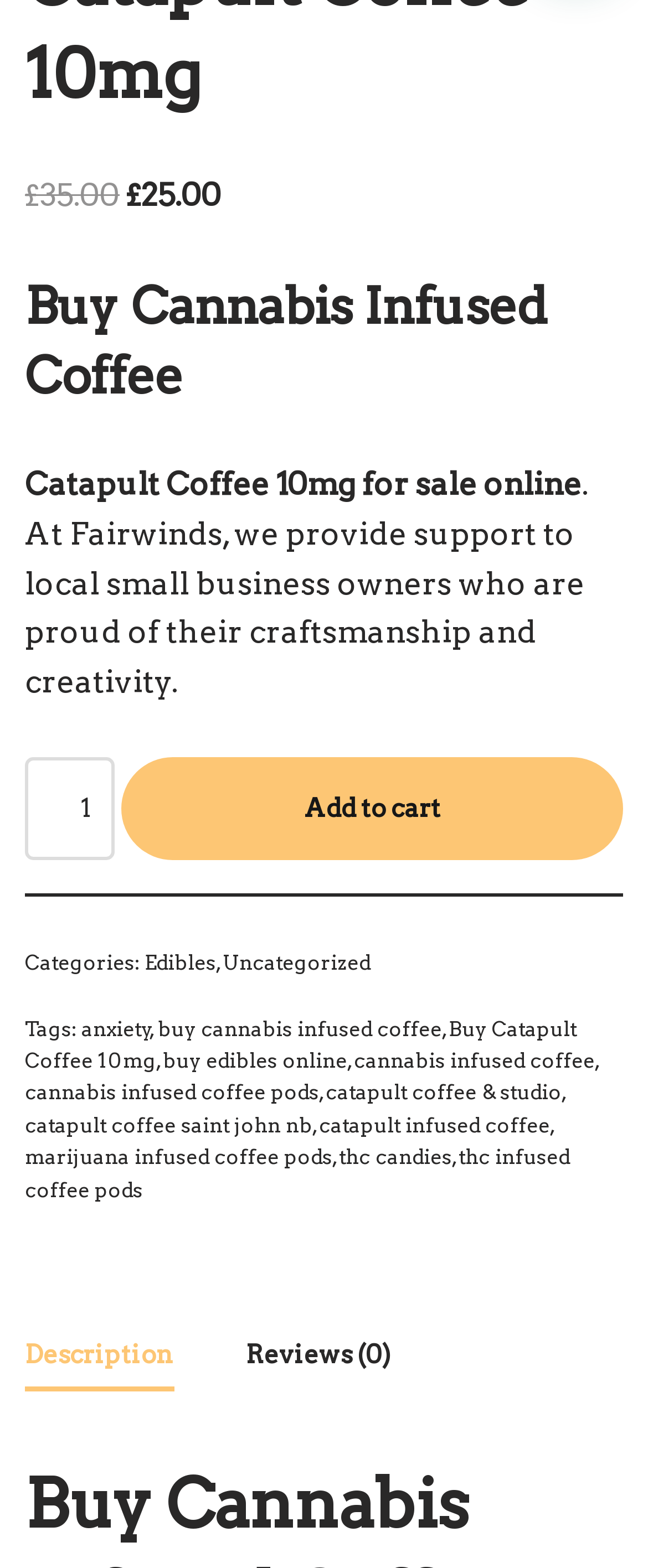Respond with a single word or phrase to the following question:
What is the minimum quantity of the product that can be purchased?

1